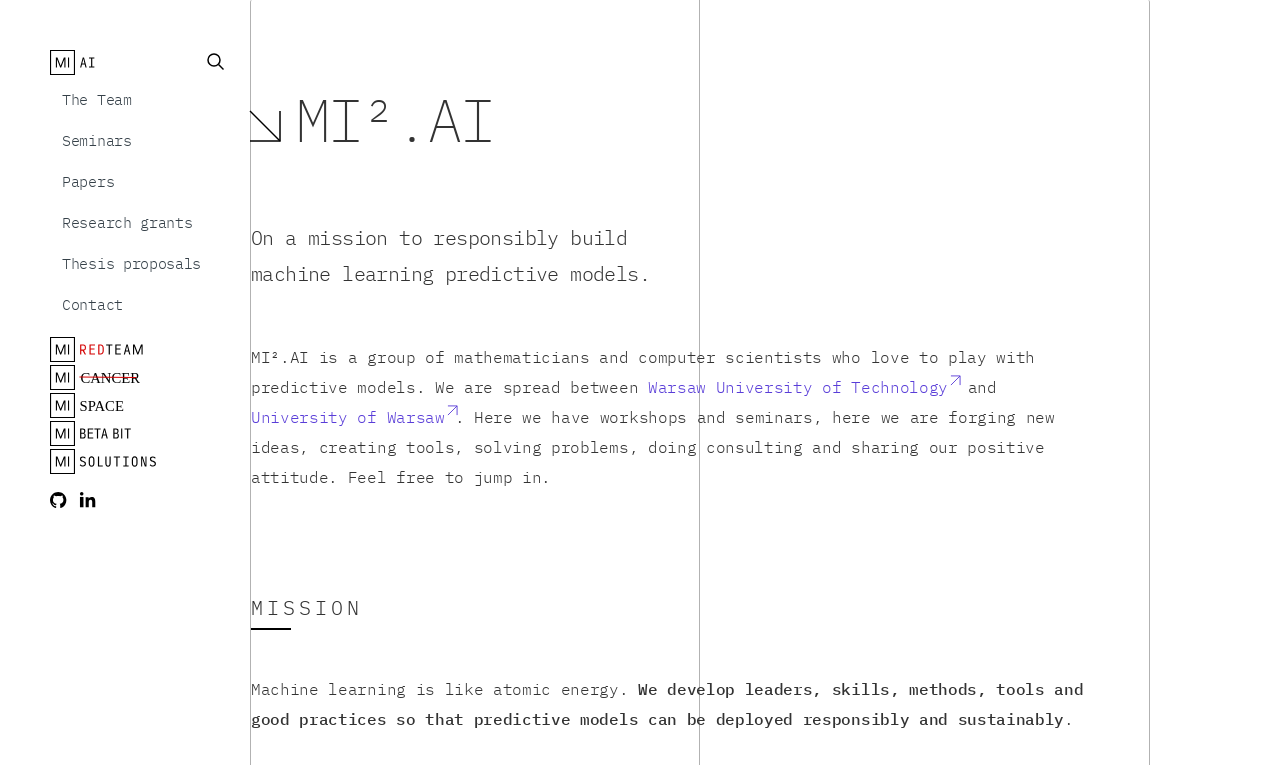Highlight the bounding box coordinates of the element that should be clicked to carry out the following instruction: "search for something". The coordinates must be given as four float numbers ranging from 0 to 1, i.e., [left, top, right, bottom].

[0.039, 0.0, 0.169, 0.048]